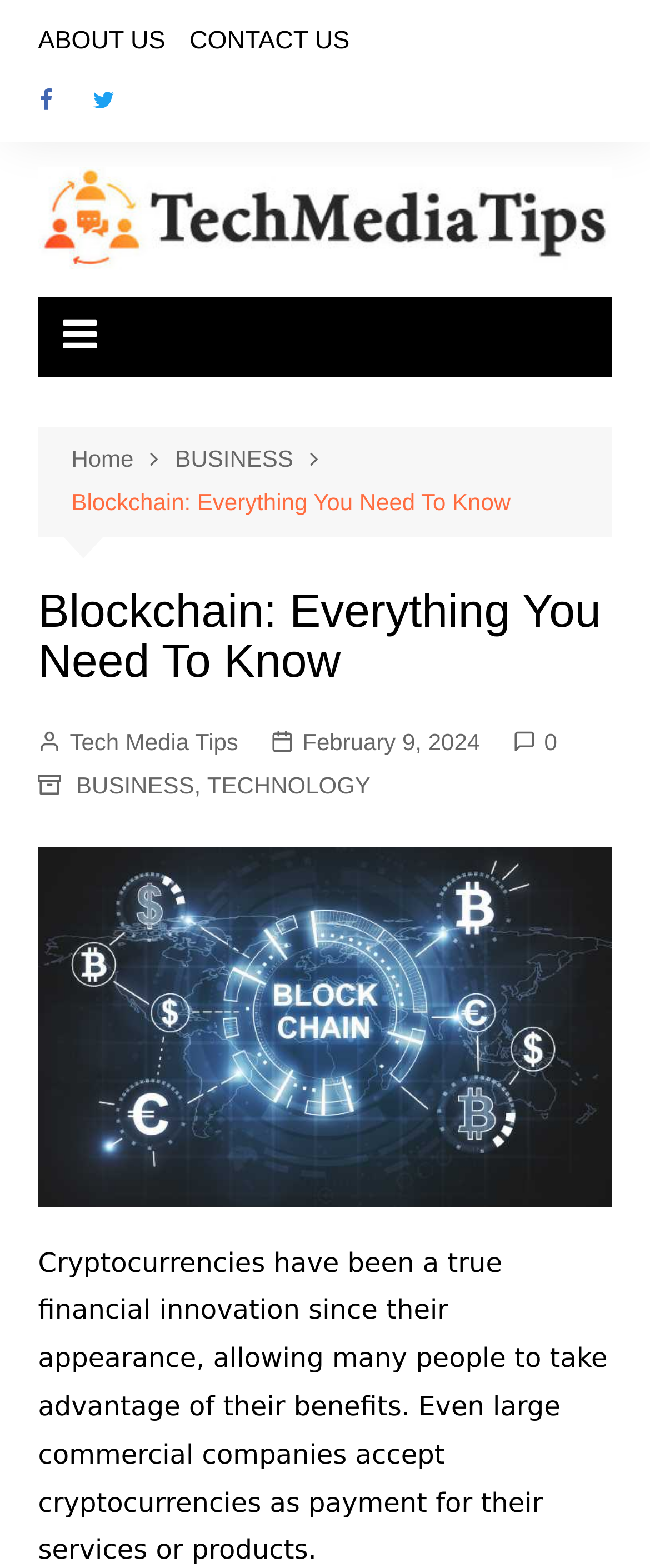Give a detailed explanation of the elements present on the webpage.

The webpage is about blockchain technology, with the main title "Blockchain: Everything You Need To Know" prominently displayed. At the top, there are several links, including "ABOUT US" and "CONTACT US", as well as social media links to Facebook and Twitter. 

Below these links, there is a navigation menu with breadcrumbs, showing the path "Home > BUSINESS > Blockchain: Everything You Need To Know". 

On the left side, there is a section with a heading "Blockchain: Everything You Need To Know" and a link to "Tech Media Tips" above a date "February 9, 2024". Next to the date, there is a link with the number "10". 

Further down, there are three links: "BUSINESS", "TECHNOLOGY", separated by commas. 

The main content of the page is an image related to blockchain, taking up most of the page's width. Below the image, there is a paragraph of text discussing the benefits of cryptocurrencies and how they are accepted by large commercial companies.